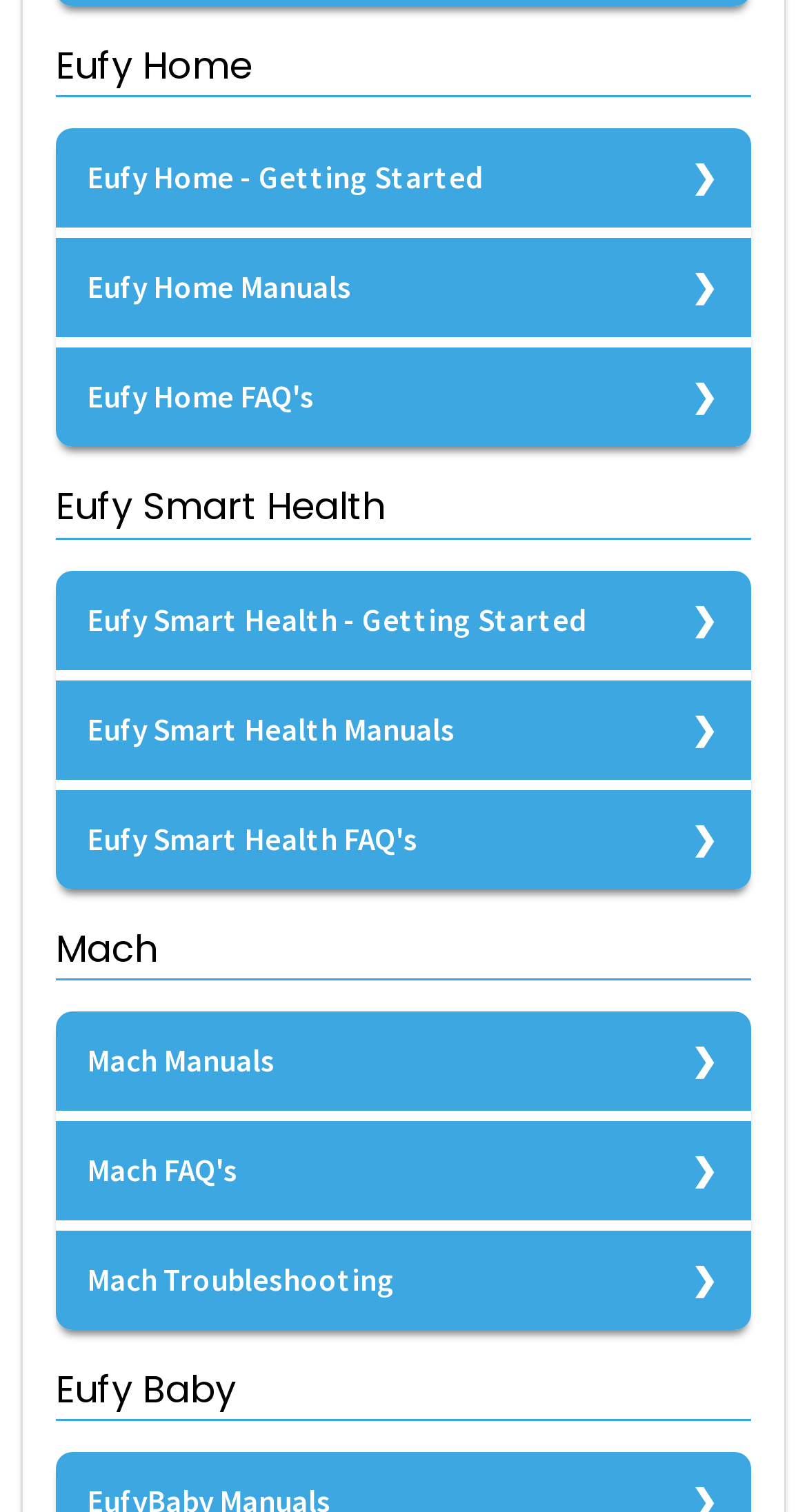Show the bounding box coordinates of the element that should be clicked to complete the task: "View February 2022".

None